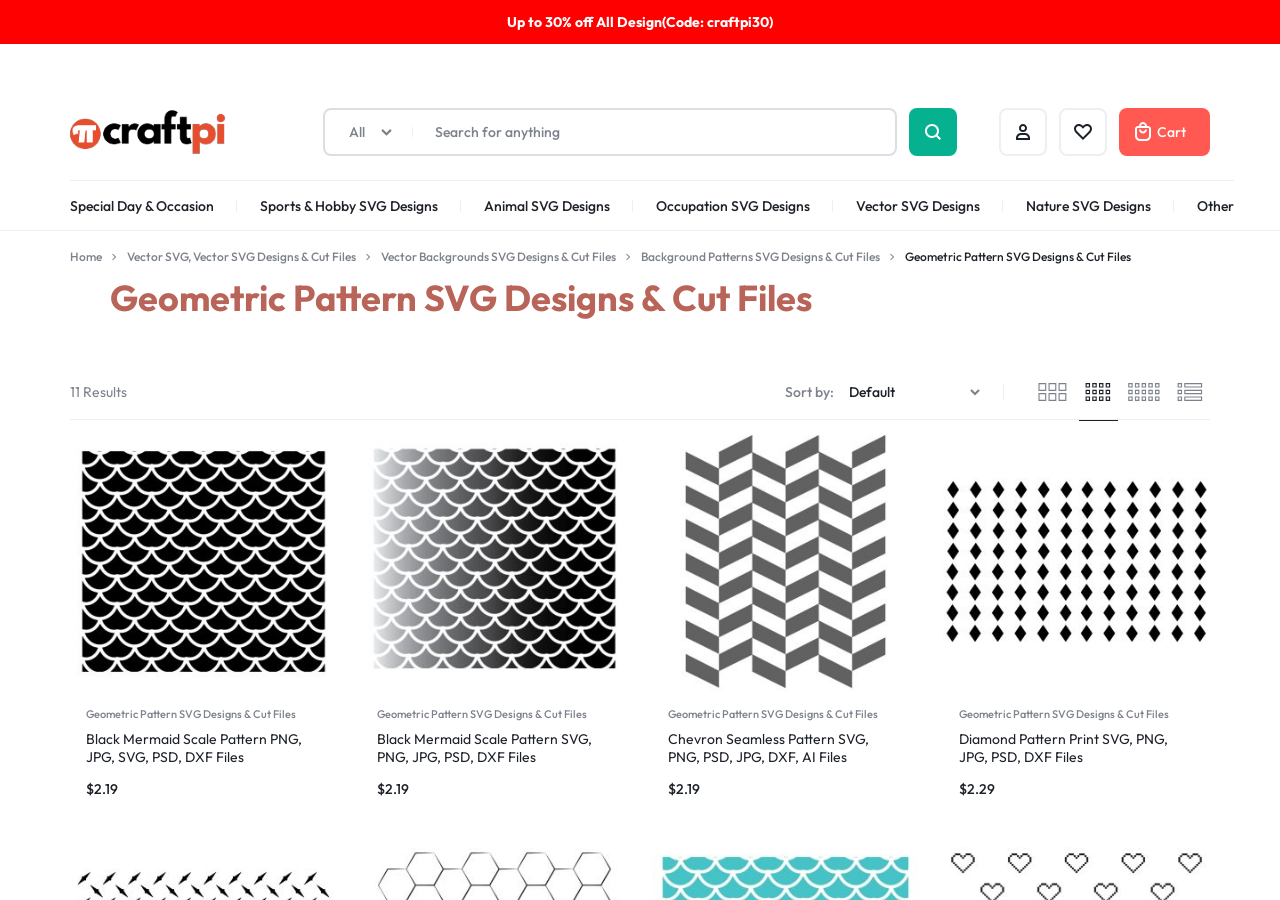Identify and generate the primary title of the webpage.

Geometric Pattern SVG Designs & Cut Files